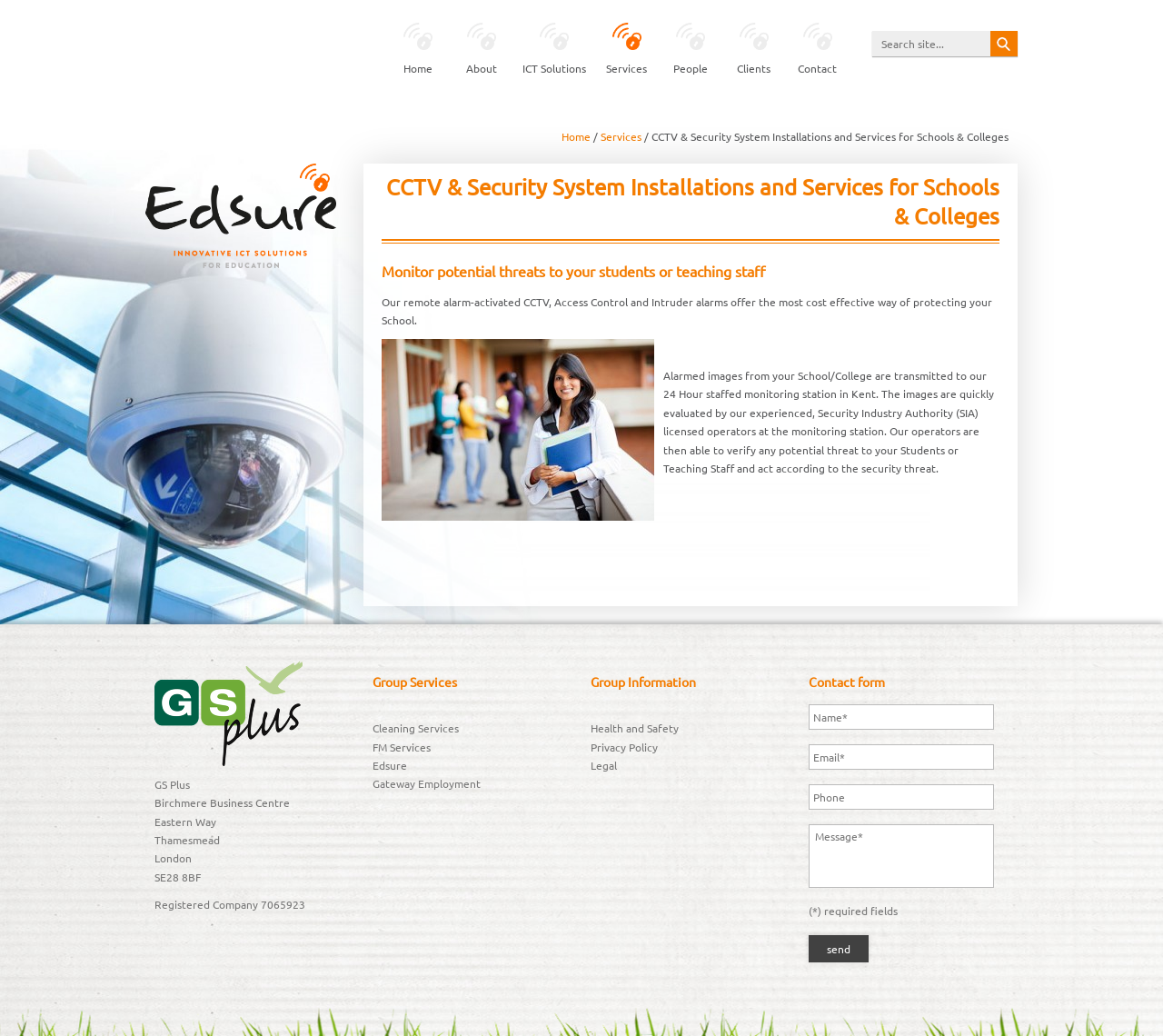Find the bounding box coordinates of the element I should click to carry out the following instruction: "Click on the 'Edsure' link".

[0.32, 0.732, 0.35, 0.746]